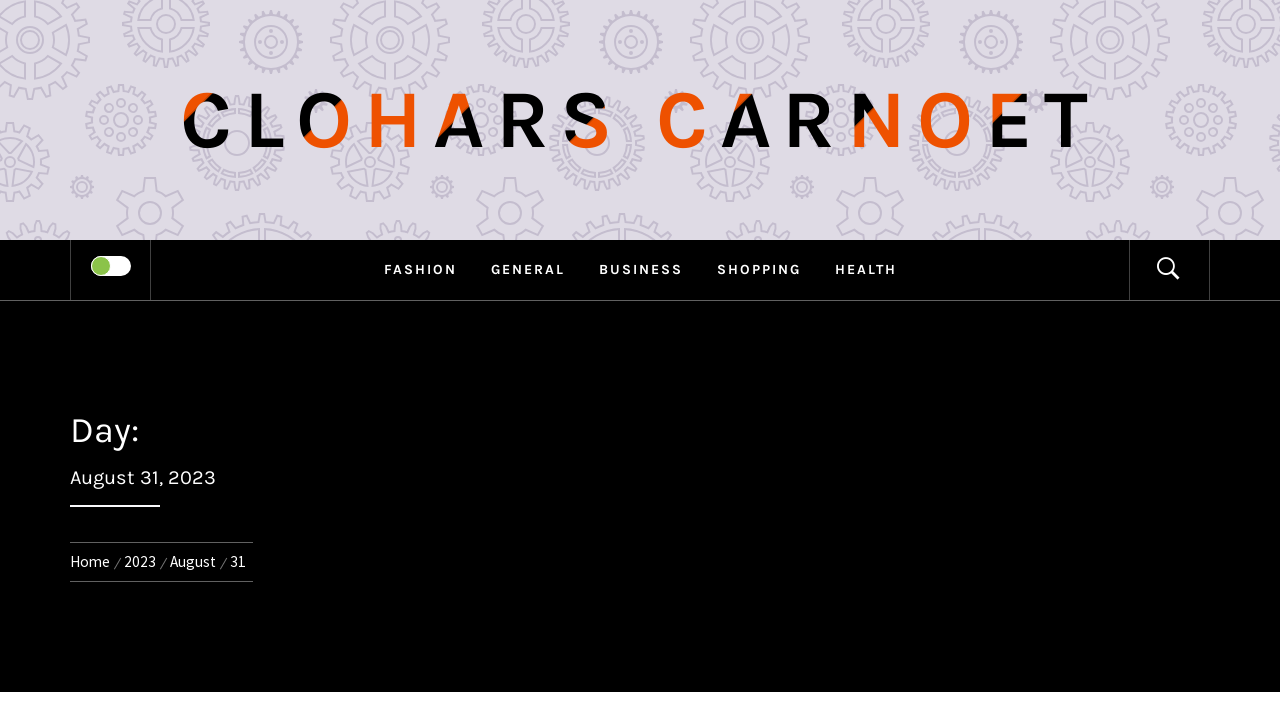Is the checkbox checked?
Please provide a single word or phrase as your answer based on the screenshot.

No